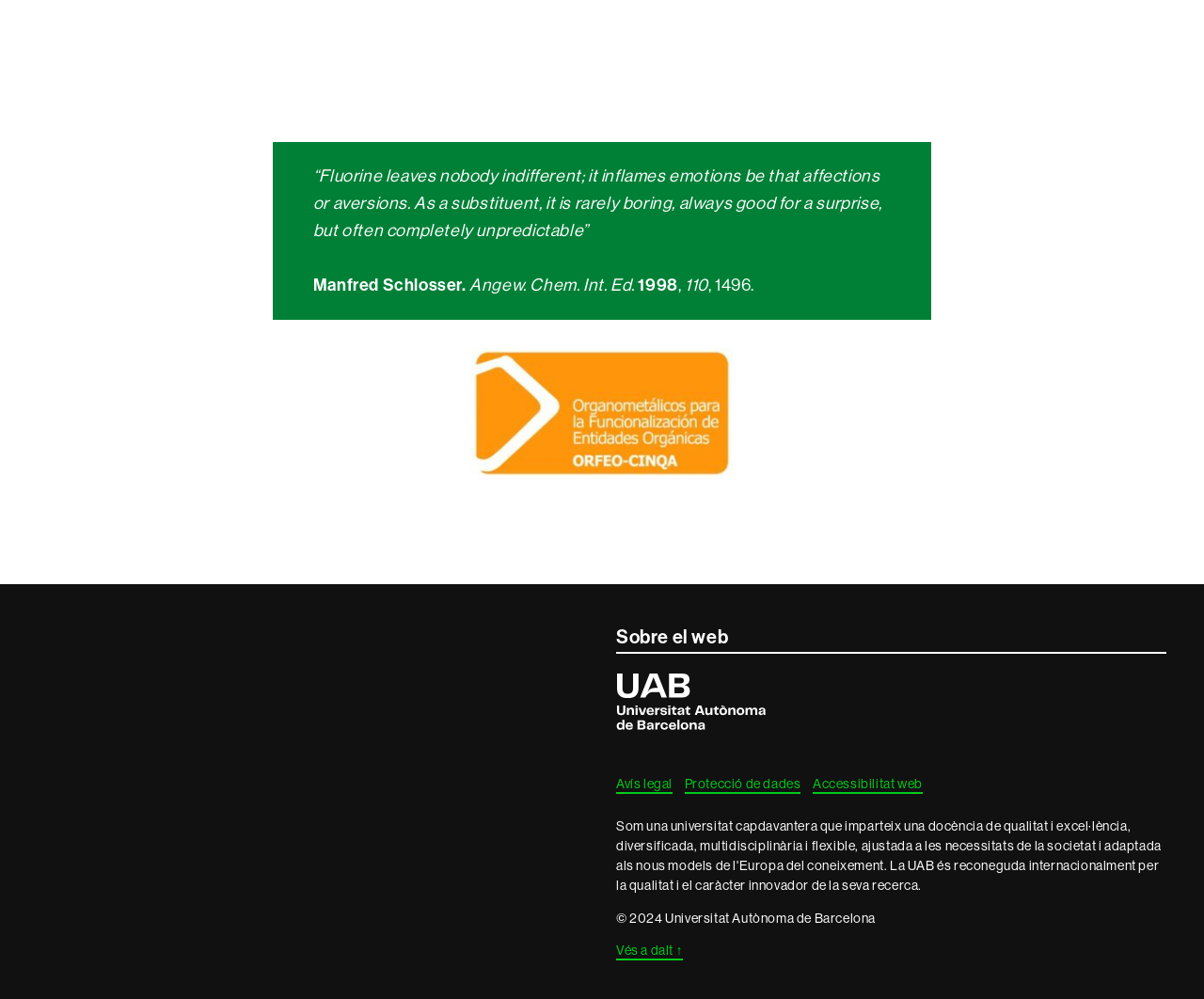Determine the bounding box for the HTML element described here: "Grünfeld 4.Bg5". The coordinates should be given as [left, top, right, bottom] with each number being a float between 0 and 1.

None